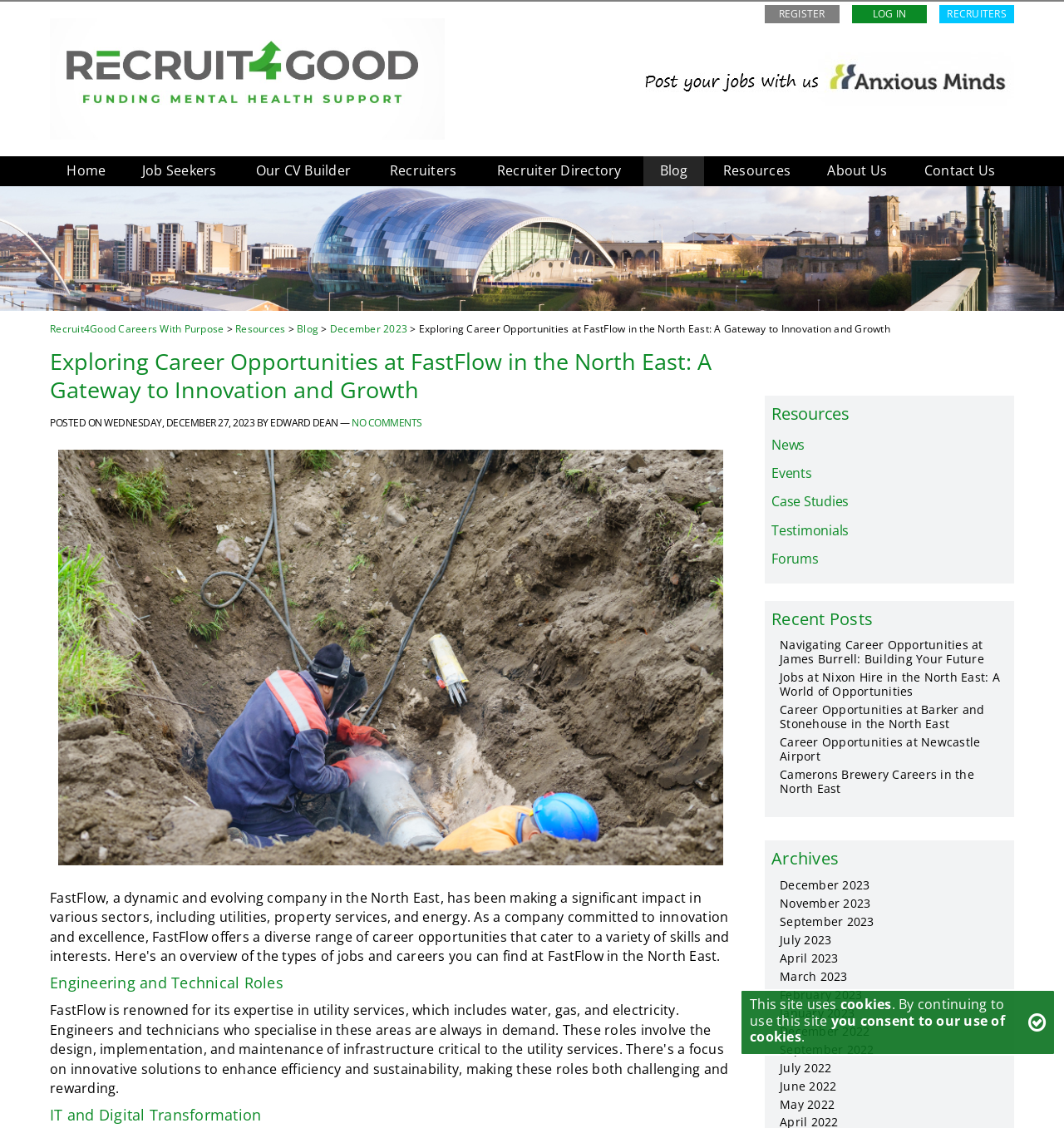Determine the bounding box for the UI element described here: "Register".

[0.718, 0.004, 0.789, 0.021]